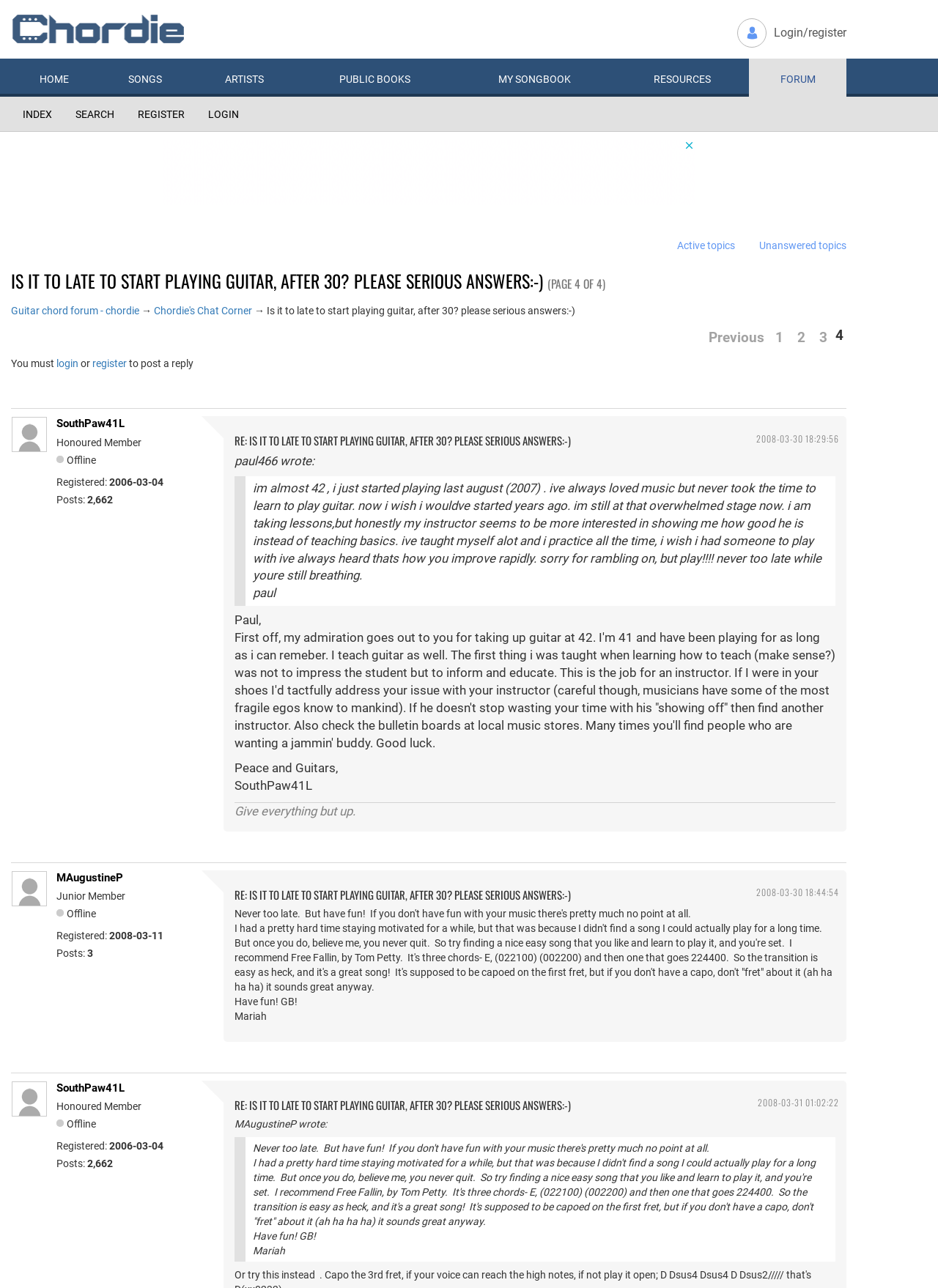Please locate the bounding box coordinates of the element that should be clicked to complete the given instruction: "Go to the 'SONGS' page".

[0.105, 0.046, 0.205, 0.075]